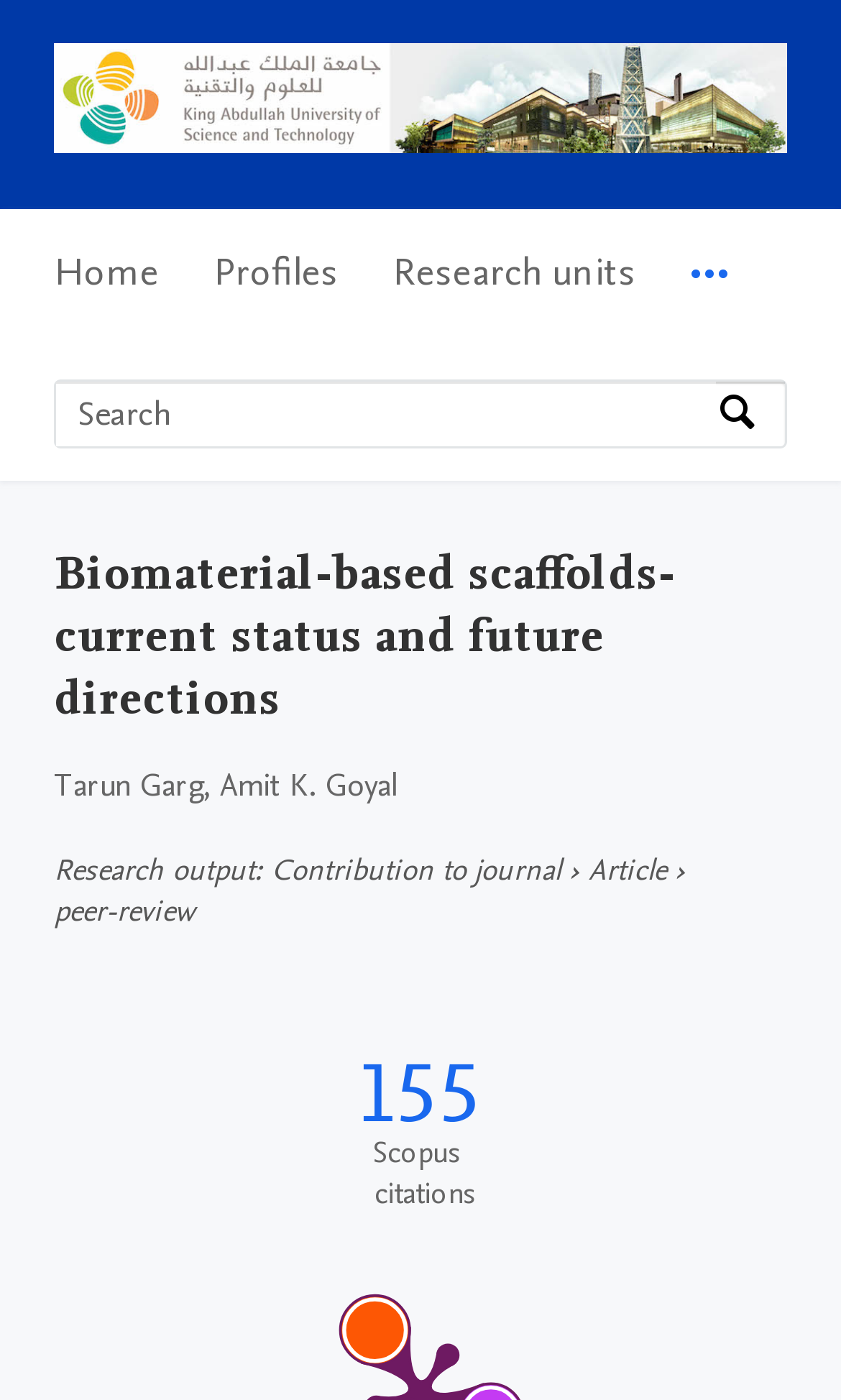What is the research output of Tarun Garg and Amit K. Goyal?
Based on the visual content, answer with a single word or a brief phrase.

Contribution to journal